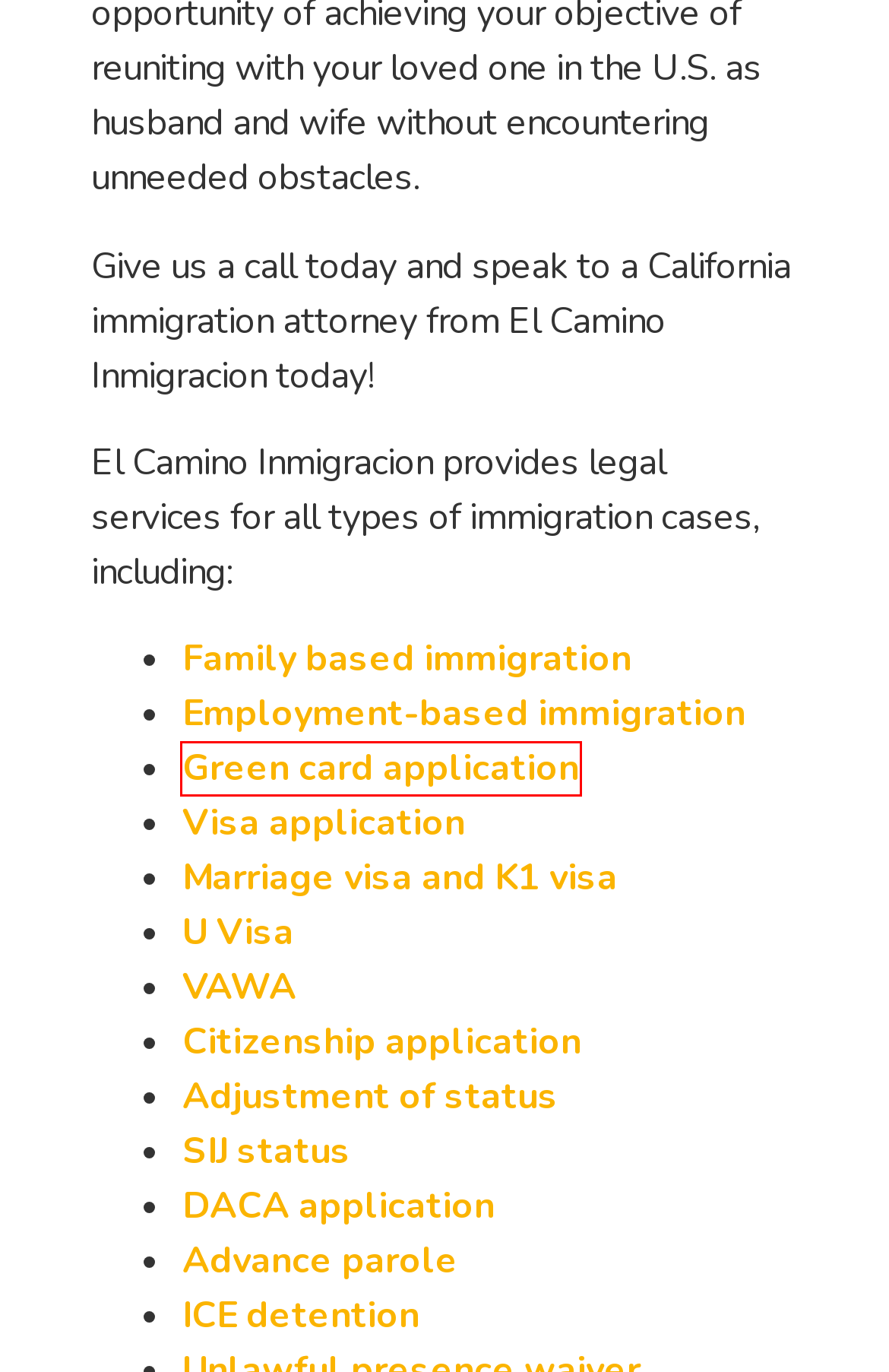Please examine the screenshot provided, which contains a red bounding box around a UI element. Select the webpage description that most accurately describes the new page displayed after clicking the highlighted element. Here are the candidates:
A. Ventura DACA Attorney | Deferred Action | Ventura, CA
B. Ventura Employment-Based Immigration Attorney | Ventura, CA
C. Ventura ICE Detention Lawyer | Ventura, CA
D. Ventura Citizenship Attorney | Naturalization Lawyer | Ventura, CA
E. Ventura Adjustment of Status Attorney | Ventura, CA
F. Ventura Advance Parole Attorney | Ventura, CA
G. Ventura U Visa Lawyer | VAWA Attorney | Ventura, CA
H. Ventura Green Card Lawyer | Permanent Resident | Ventura, CA

H